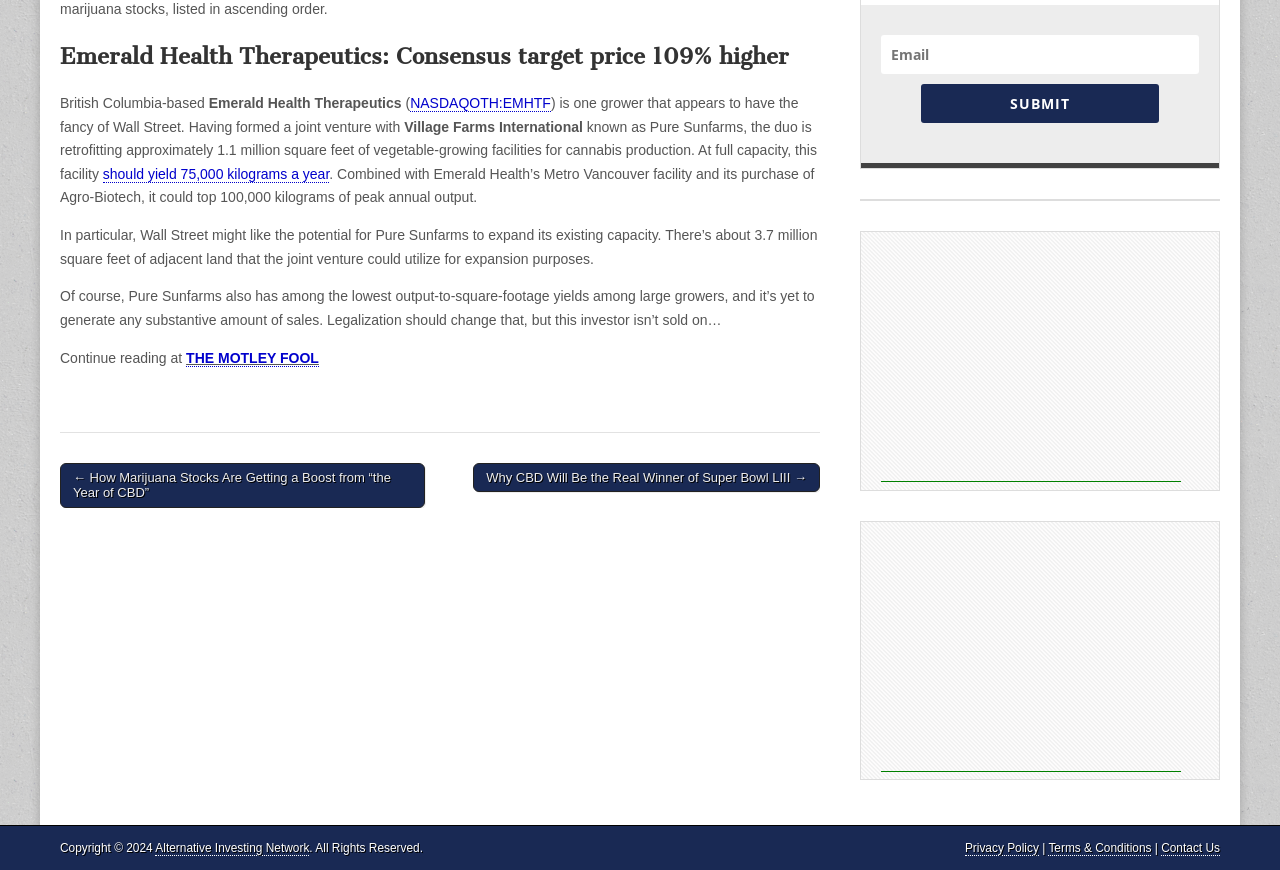Provide the bounding box coordinates of the UI element that matches the description: "Alternative Investing Network".

[0.121, 0.967, 0.242, 0.984]